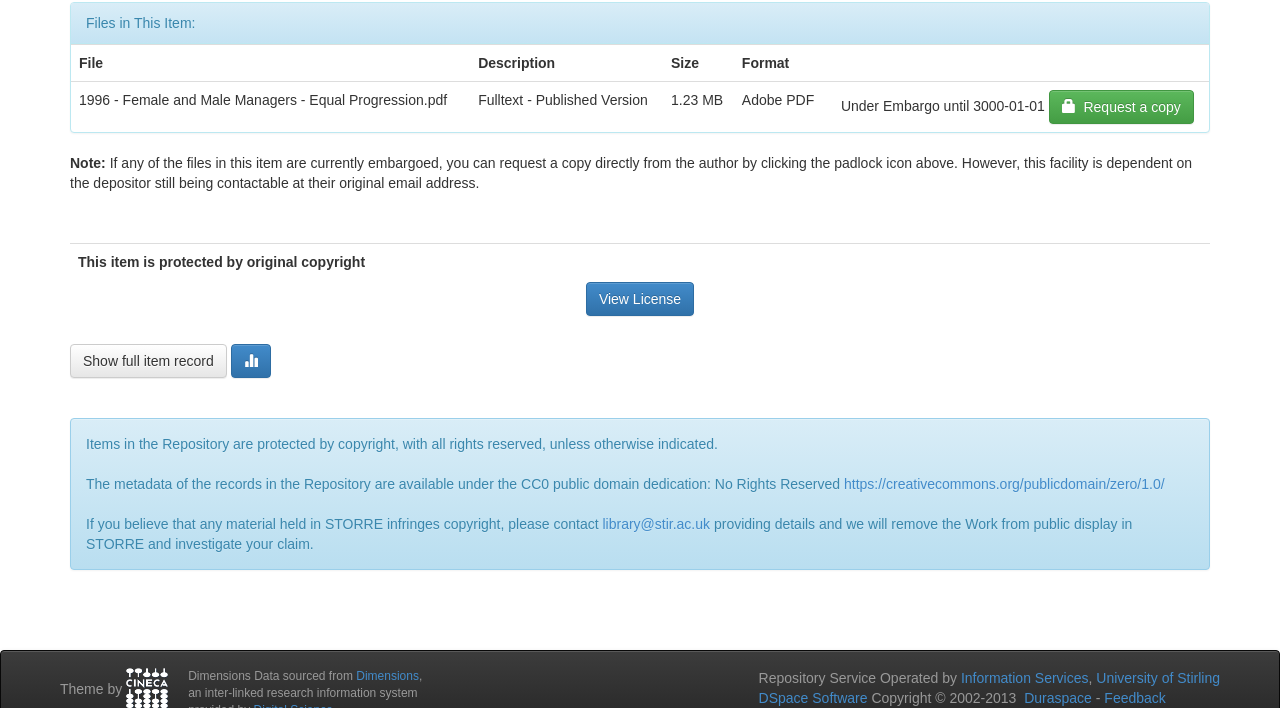What is the name of the file in the table?
Based on the image, give a concise answer in the form of a single word or short phrase.

1996 - Female and Male Managers - Equal Progression.pdf